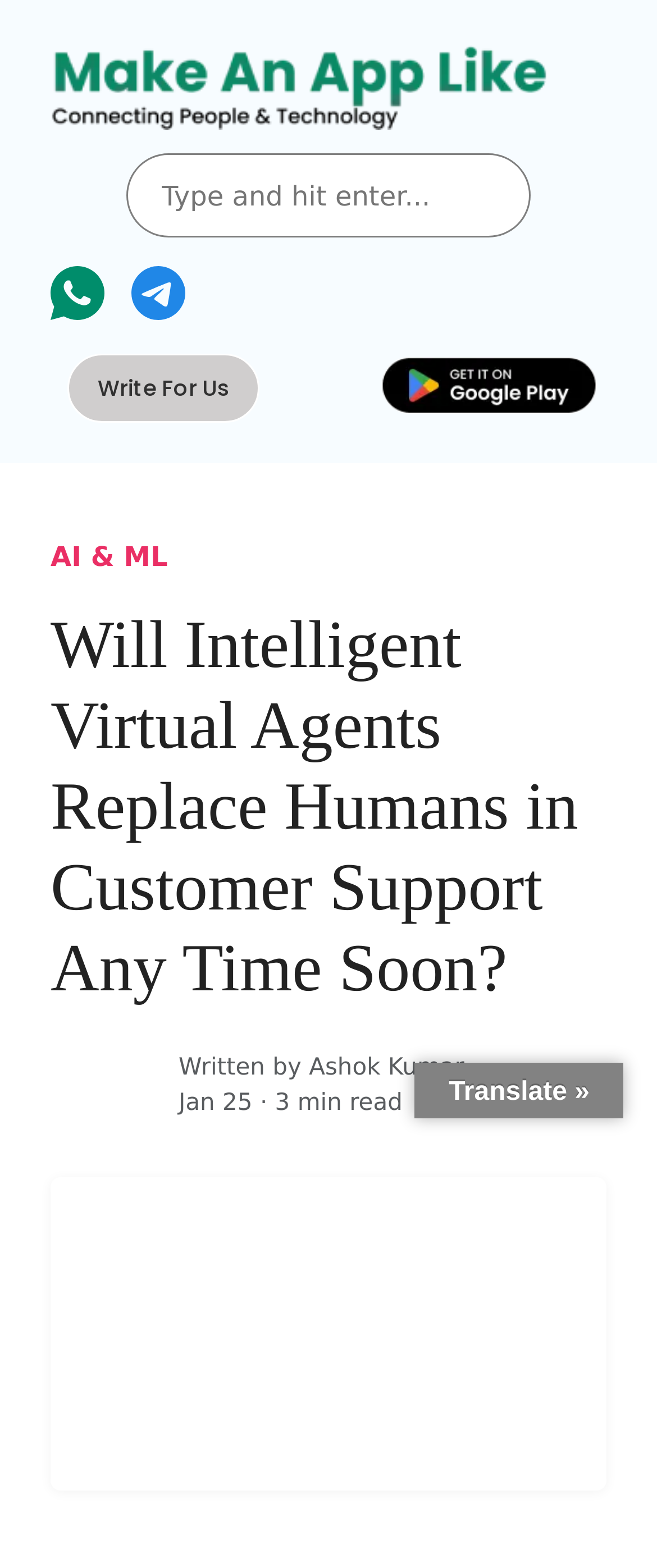Given the element description "Written by Ashok Kumar" in the screenshot, predict the bounding box coordinates of that UI element.

[0.272, 0.672, 0.707, 0.69]